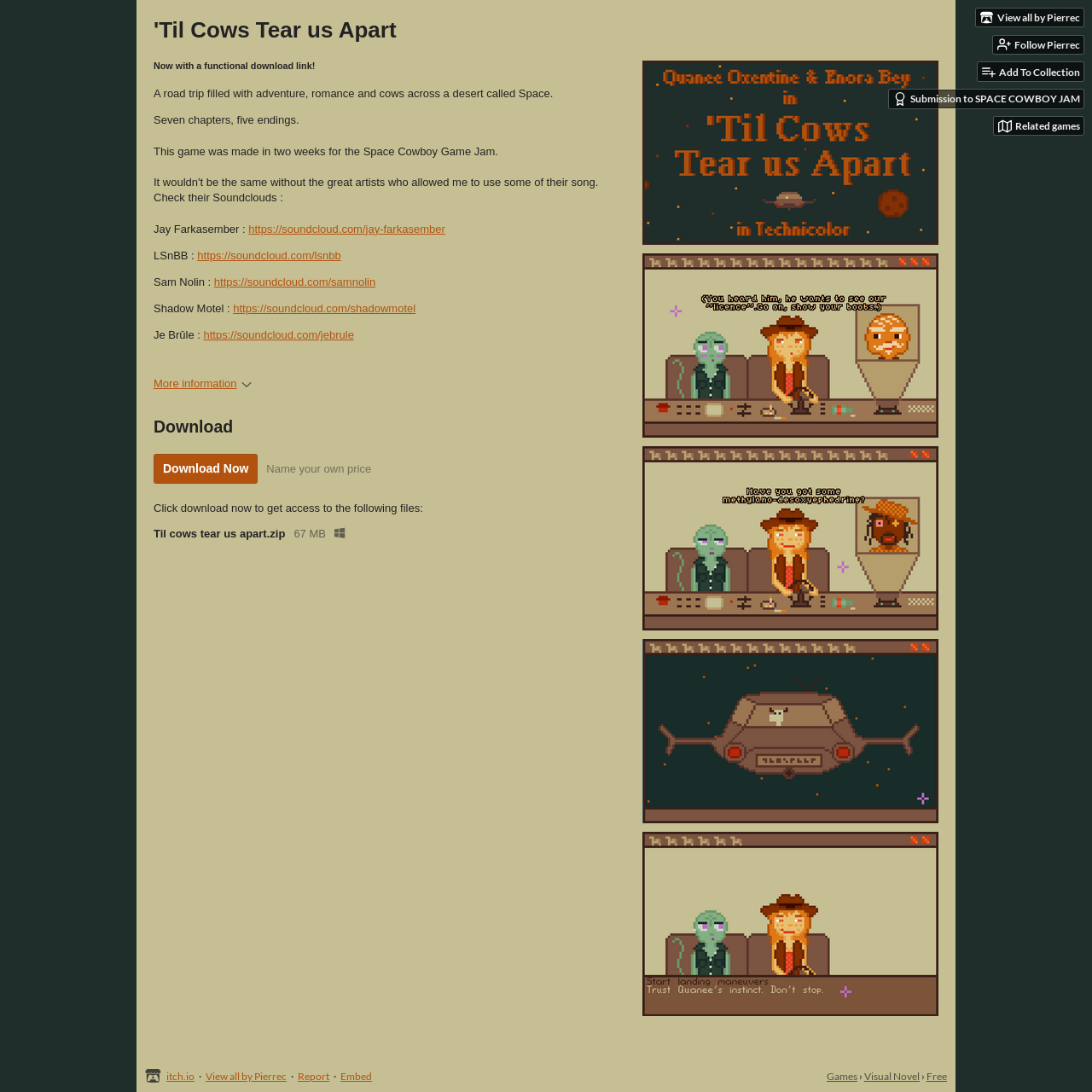Who is the author of the game?
Based on the screenshot, respond with a single word or phrase.

Pierrec